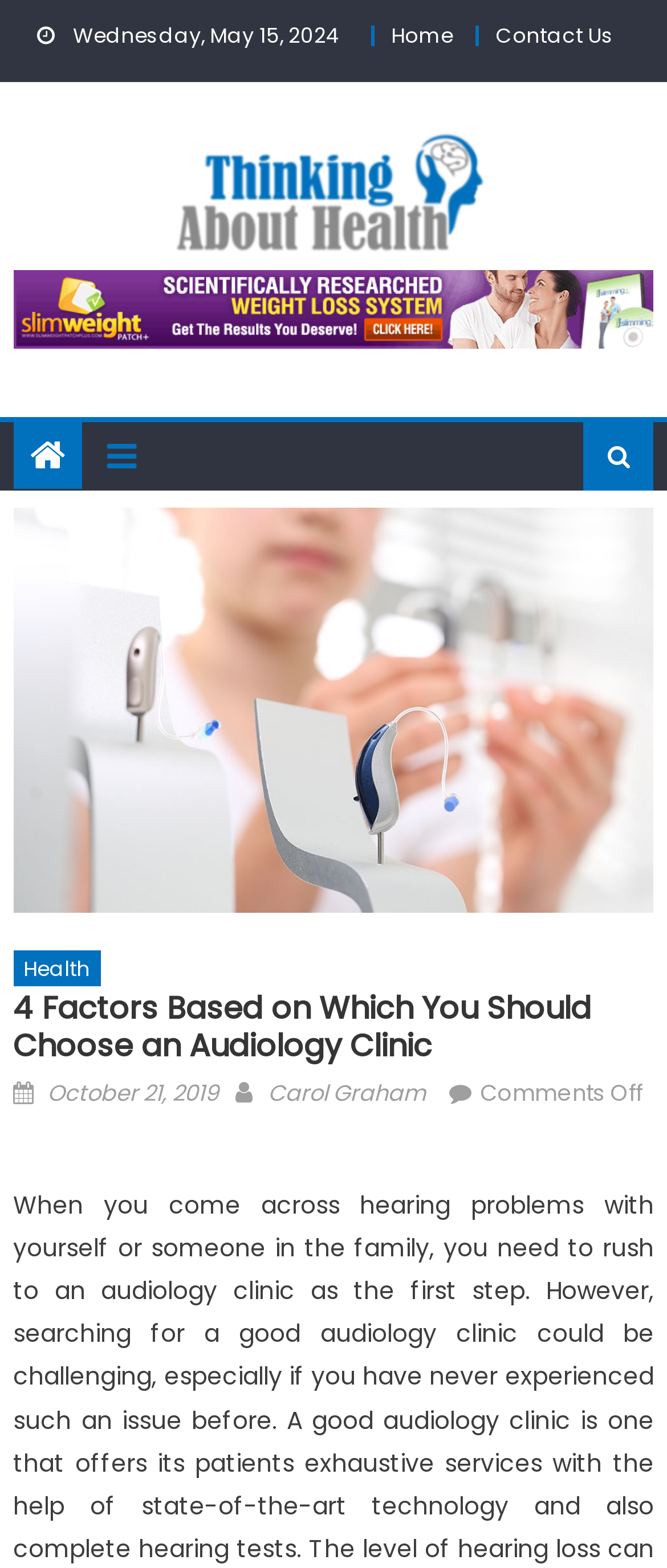Can you find the bounding box coordinates for the UI element given this description: "October 21, 2019October 21, 2019"? Provide the coordinates as four float numbers between 0 and 1: [left, top, right, bottom].

[0.071, 0.687, 0.328, 0.708]